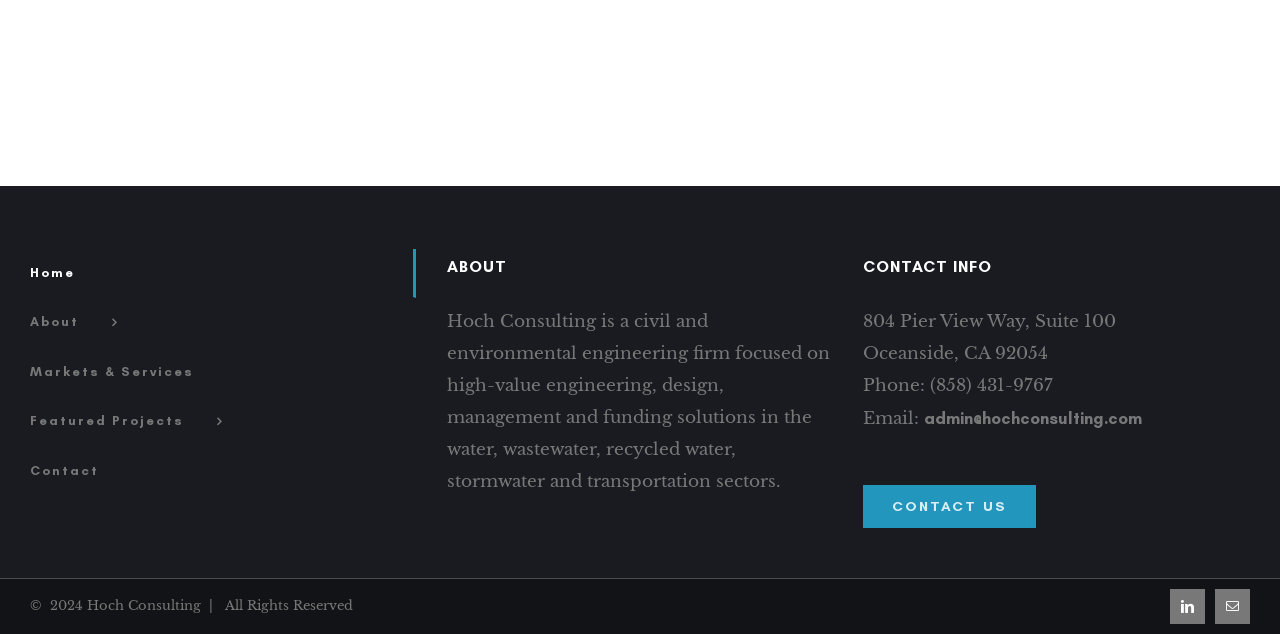What is the link to contact the company?
Using the image, provide a detailed and thorough answer to the question.

I found the link 'CONTACT US' which is located below the 'CONTACT INFO' section and above the footer of the webpage.